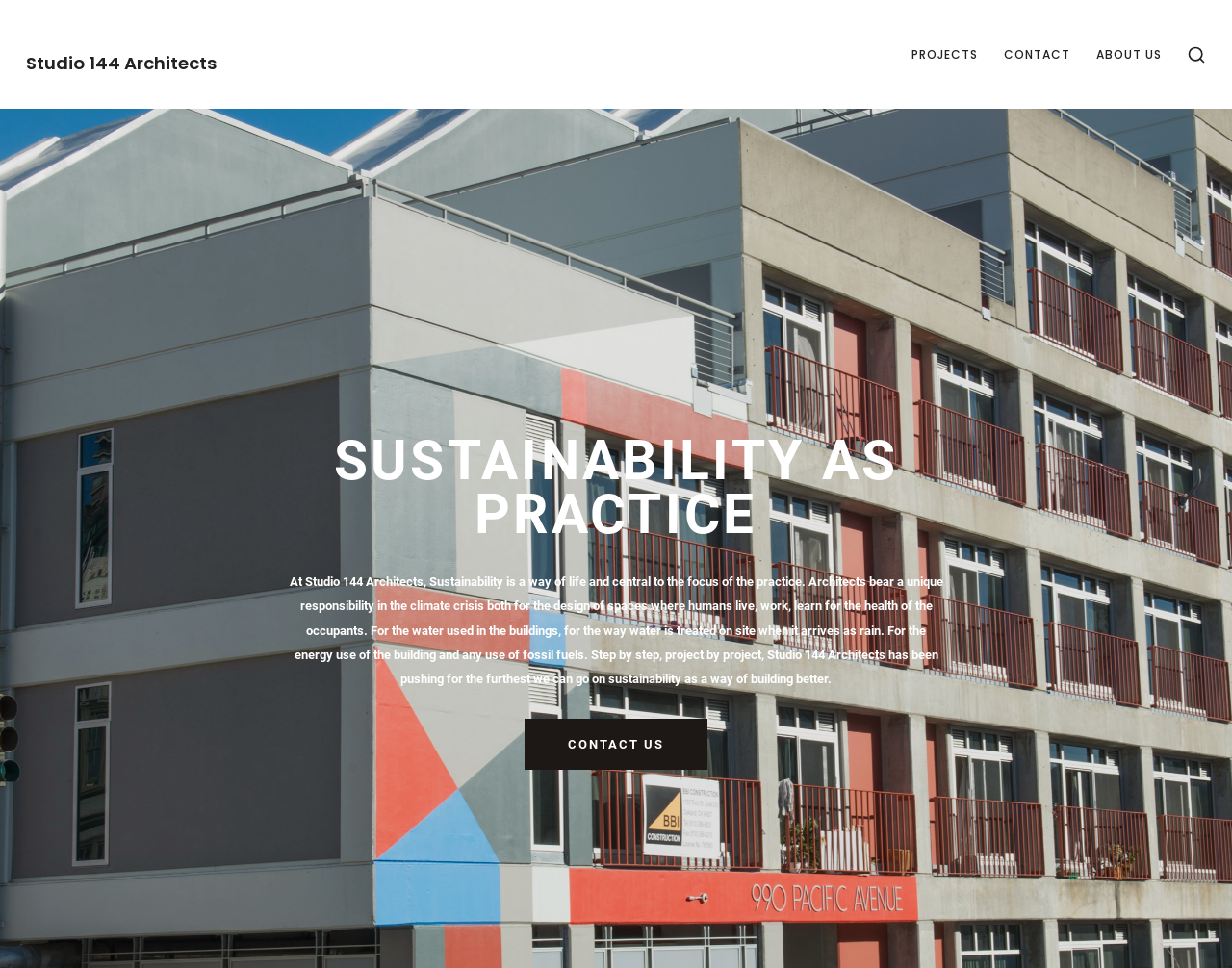Find the coordinates for the bounding box of the element with this description: "Documentation".

None